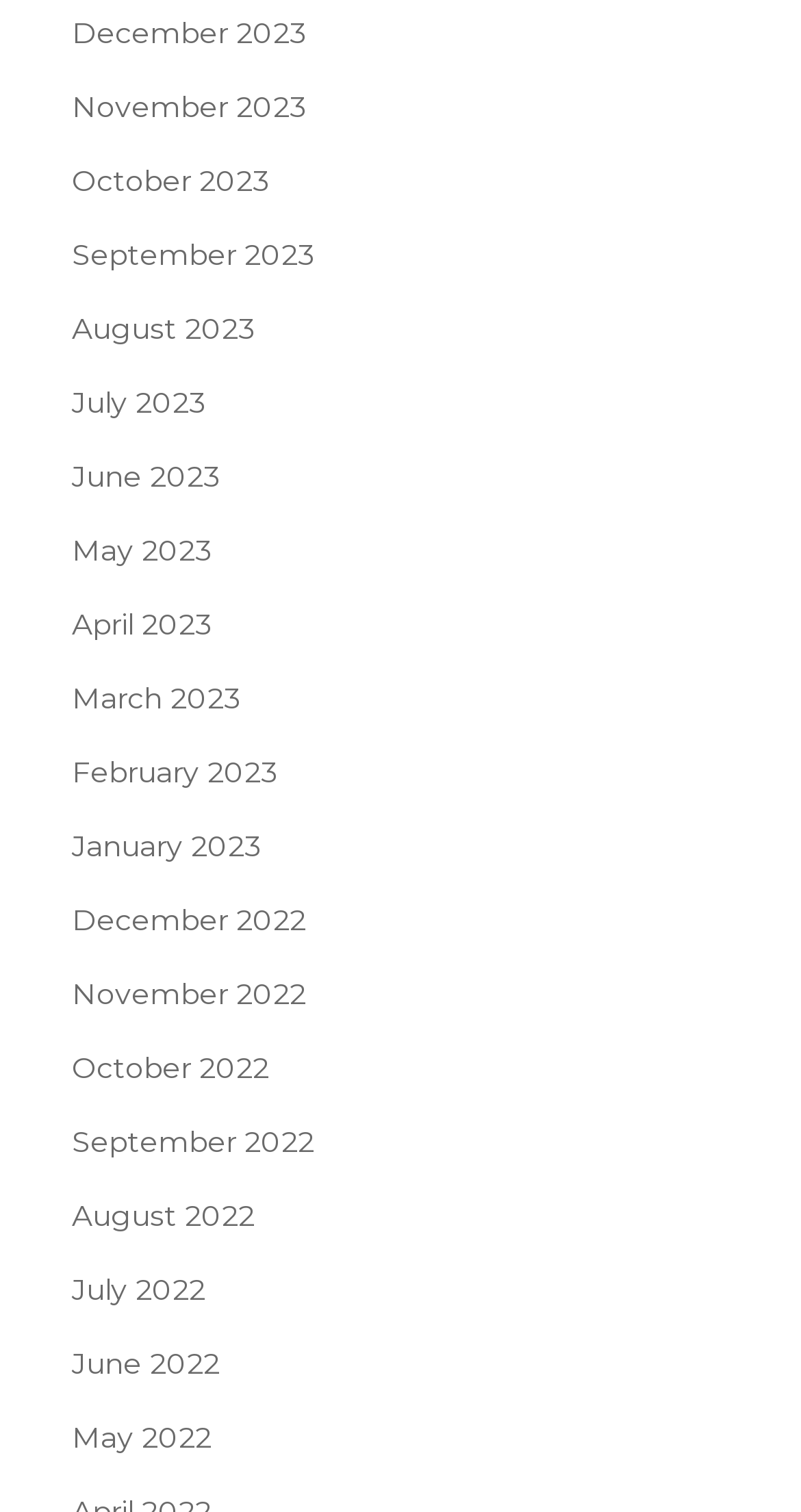What is the earliest month listed?
Provide a detailed answer to the question using information from the image.

By examining the list of links, I can see that the earliest month listed is January 2022, which is the last link in the list.